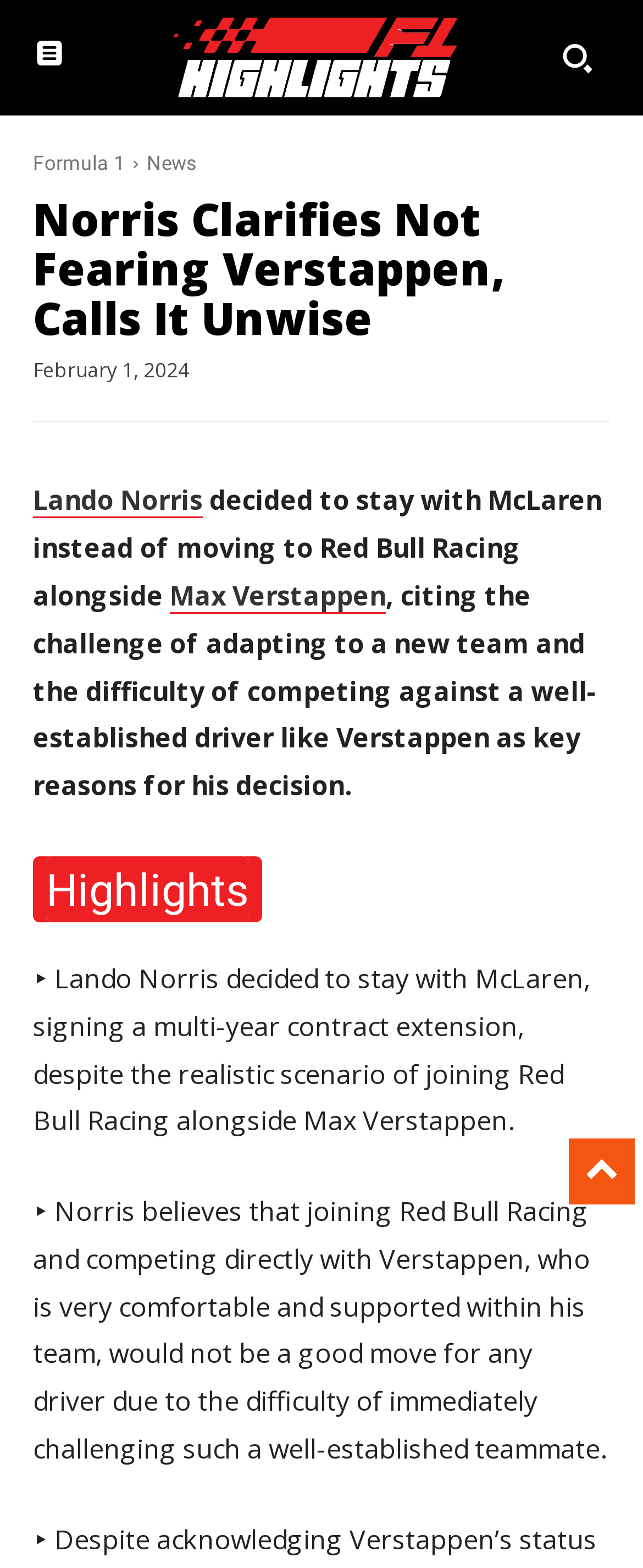Using the description: "Max Verstappen", determine the UI element's bounding box coordinates. Ensure the coordinates are in the format of four float numbers between 0 and 1, i.e., [left, top, right, bottom].

[0.264, 0.368, 0.6, 0.391]